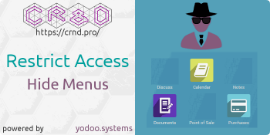Explain the contents of the image with as much detail as possible.

The image showcases a visually engaging design related to the functionality of restricting access within a system. On the left side, the header "Restrict Access" is prominently displayed, indicating the core feature of the application, while the subheading "Hide Menus" further specifies its purpose. Accompanying this text is the logo of CR80, which links to their website.

On the right side, a stylish illustration features a figure dressed in a black suit and sunglasses, symbolizing privacy and security. This character is framed among four key menu options below: "Documents," "Calendar," "Point of Sale," and "Reports," all of which suggest the functionalities available in this system. The background is a soothing blue, enhancing the overall aesthetic and making the content easily readable.

The design effectively communicates the theme of access restriction while emphasizing user-friendly navigation within the application. Additionally, the branding details indicate that the solution is powered by Yodoo Systems, showcasing collaboration in tech solutions.